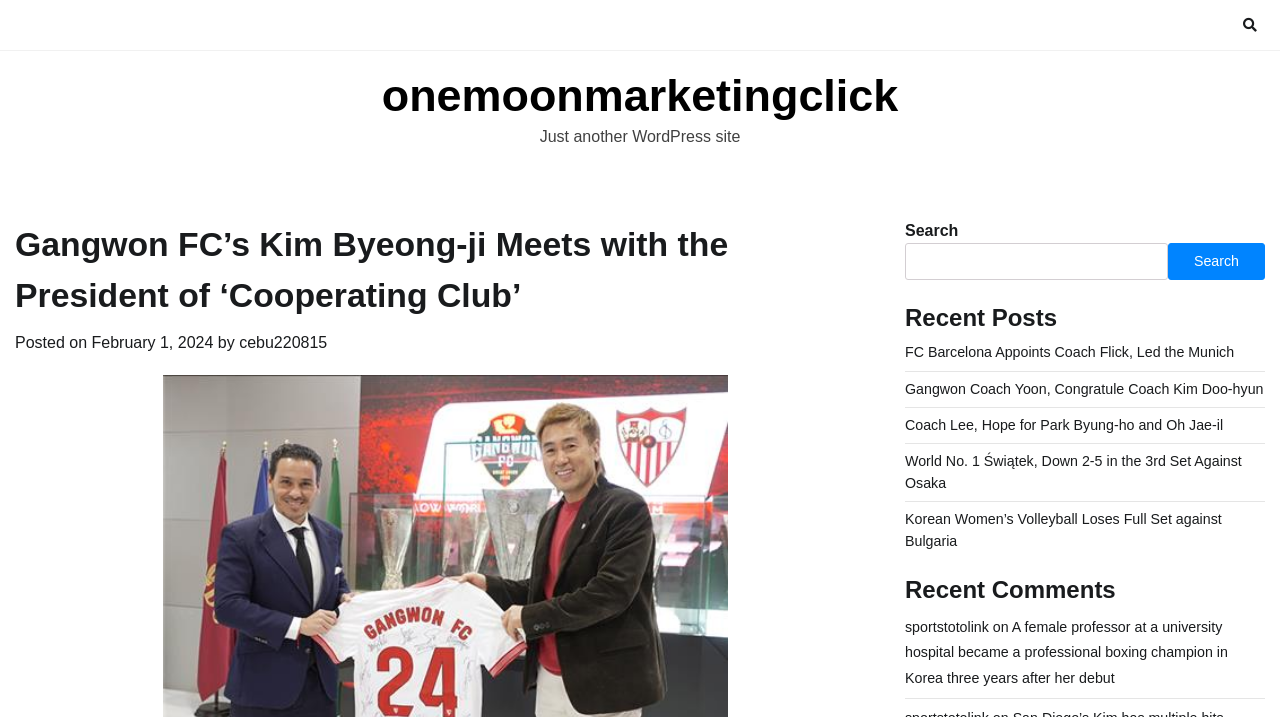Please predict the bounding box coordinates of the element's region where a click is necessary to complete the following instruction: "Check recent comments". The coordinates should be represented by four float numbers between 0 and 1, i.e., [left, top, right, bottom].

[0.707, 0.803, 0.988, 0.843]